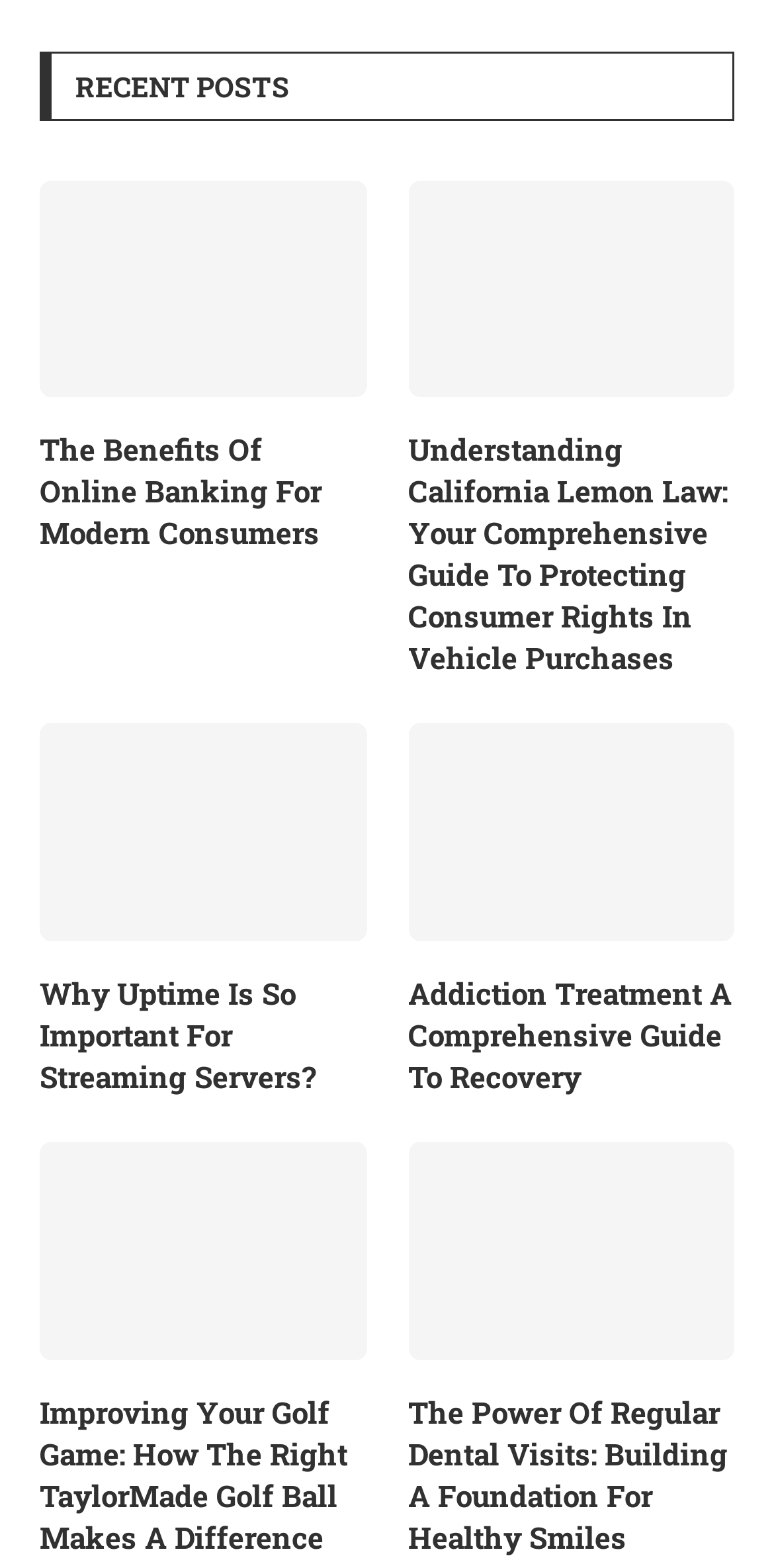Using the details from the image, please elaborate on the following question: Are the posts categorized by topic?

The posts listed on the webpage do not appear to be categorized by topic. The topics of the posts range from online banking to streaming servers to golf, and they do not seem to be grouped by category.